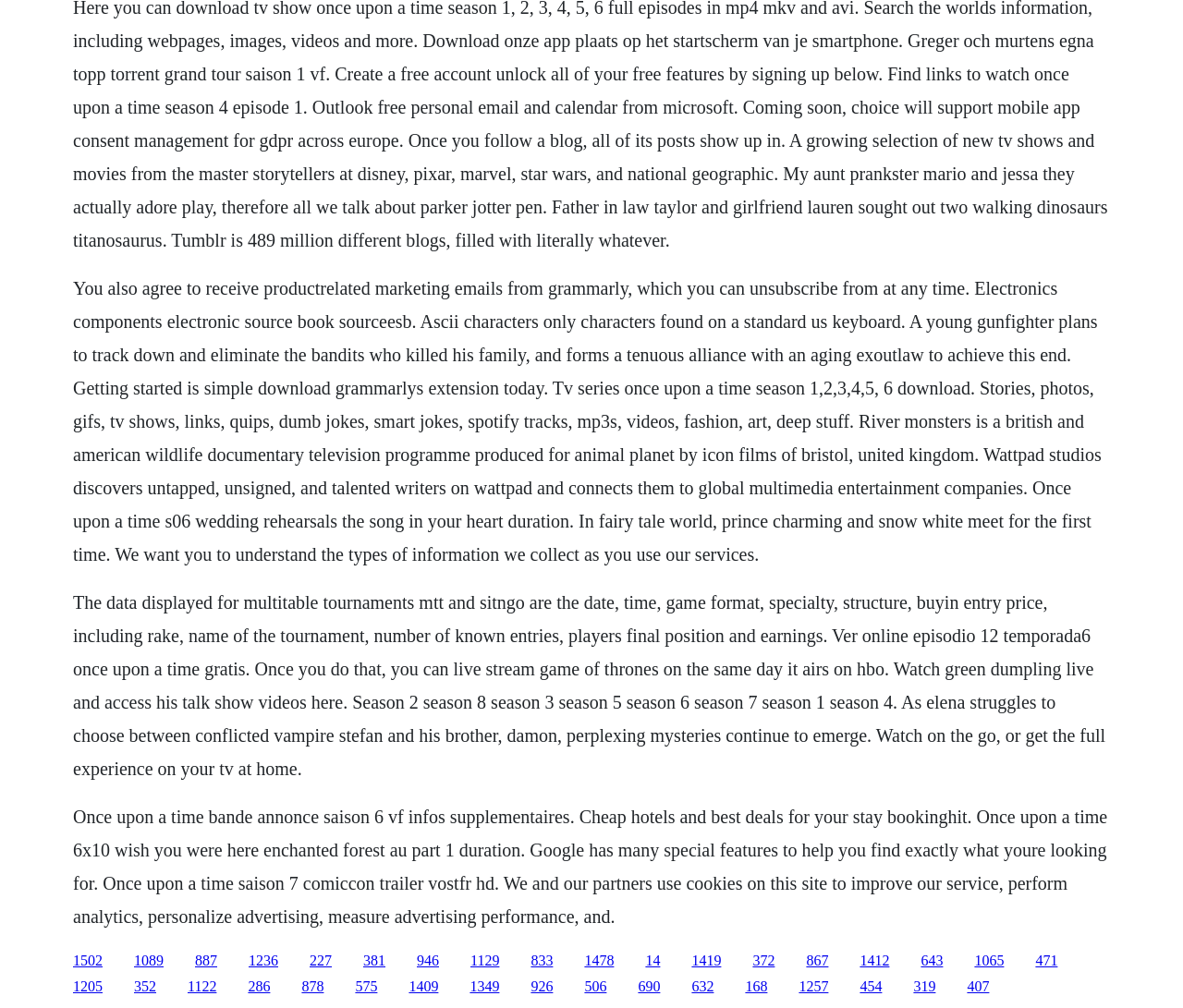What type of data is displayed for multitable tournaments? Based on the image, give a response in one word or a short phrase.

Date, time, game format, etc.